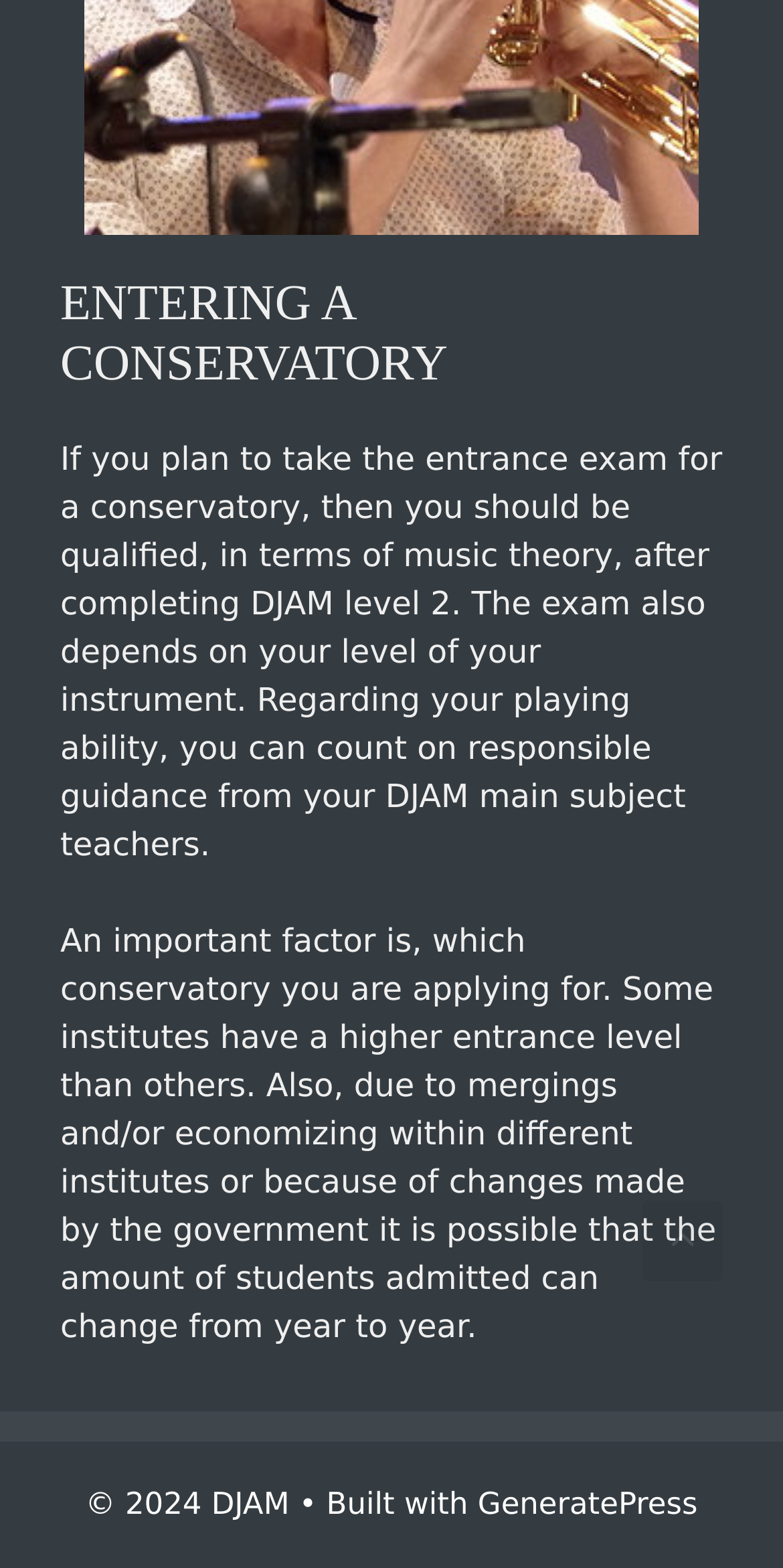Look at the image and answer the question in detail:
What is the purpose of the link at the bottom of the webpage?

The link at the bottom of the webpage is used to scroll back to the top of the webpage, as indicated by the text 'Scroll back to top'.